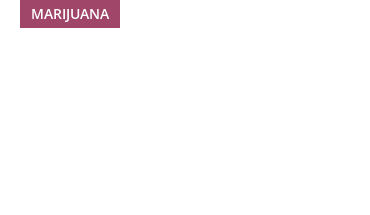Respond to the question below with a concise word or phrase:
What is the purpose of the business agreements mentioned in the article?

To enhance service delivery and operational efficiency